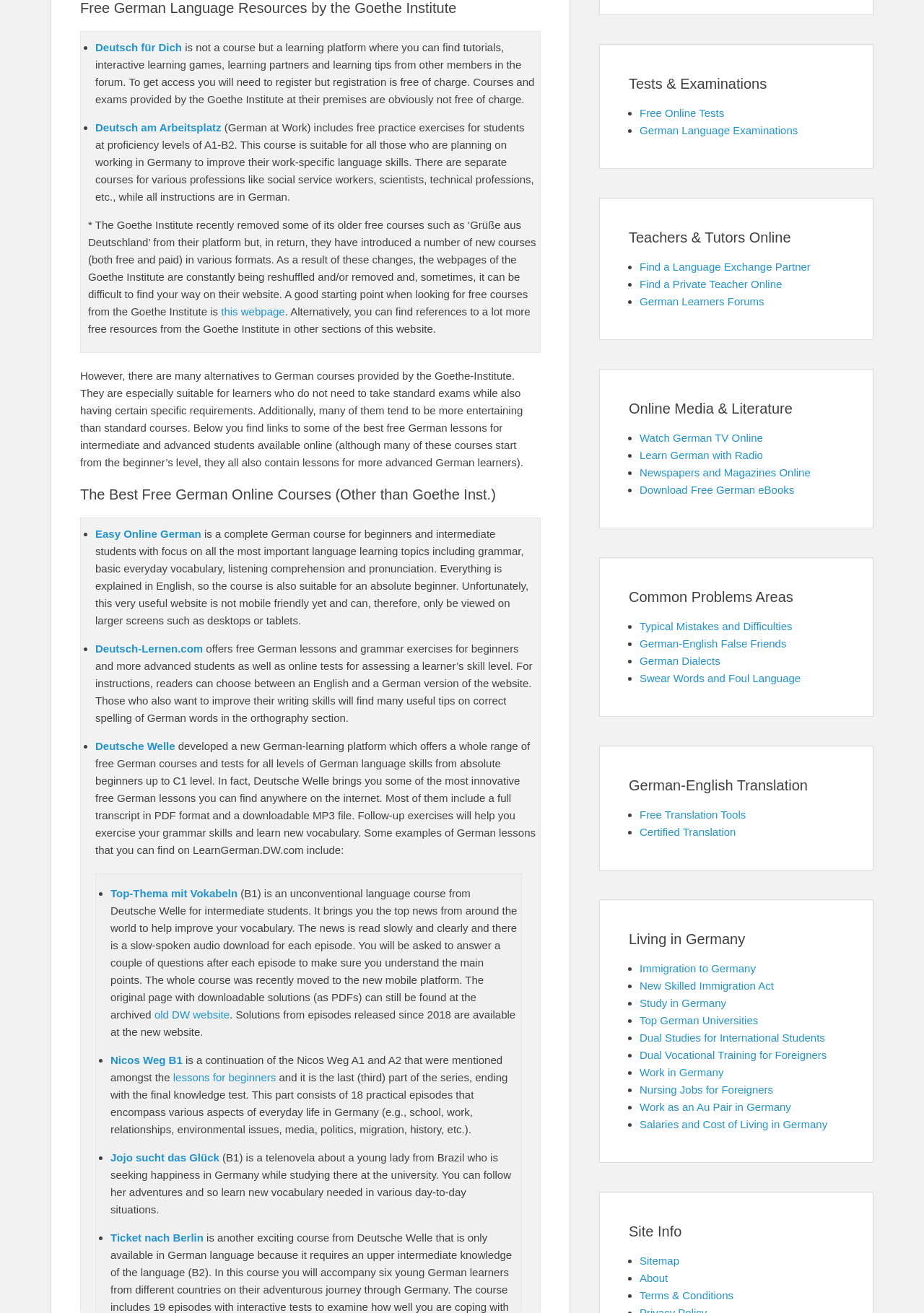Reply to the question with a brief word or phrase: What is the purpose of the 'Tests & Examinations' section?

Free online tests and language examinations